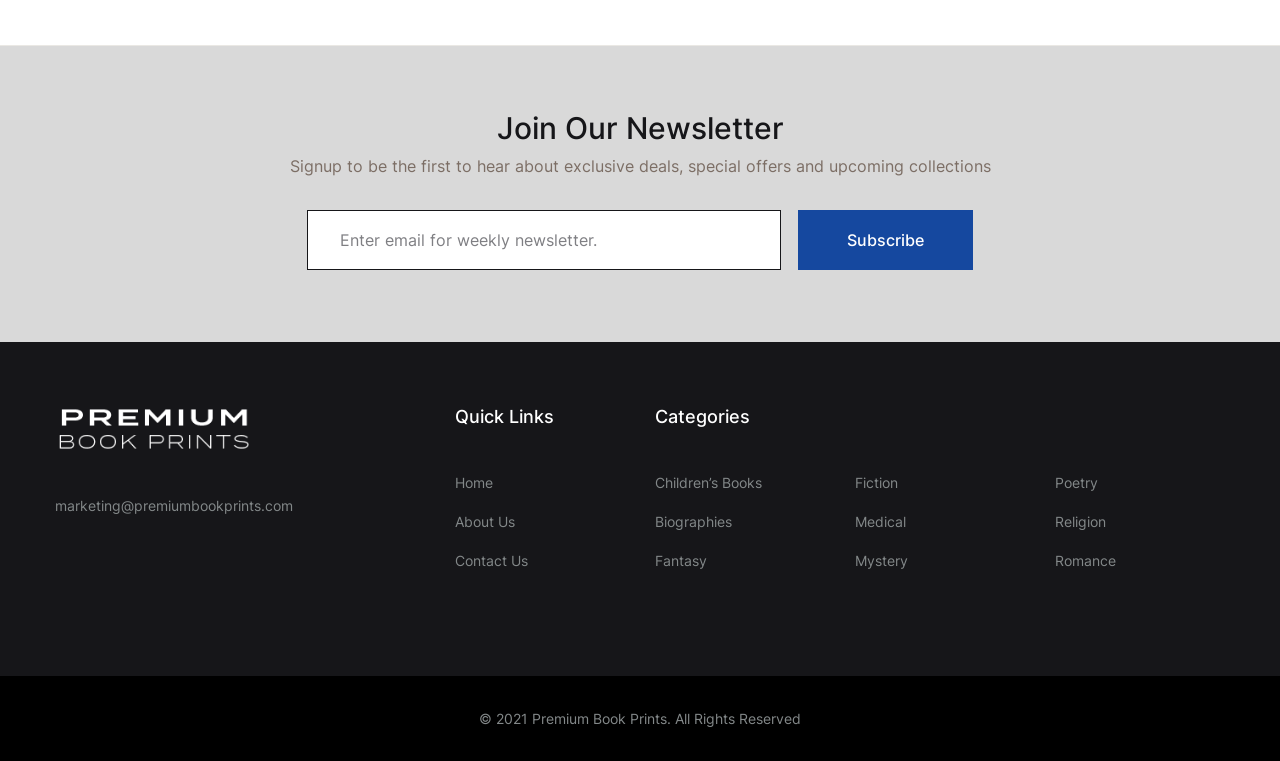What is the copyright year mentioned on the webpage?
Please ensure your answer to the question is detailed and covers all necessary aspects.

The copyright notice at the bottom of the page mentions '© 2021 Premium Book Prints. All Rights Reserved', indicating that the website's content is copyrighted and the year of copyright is 2021.